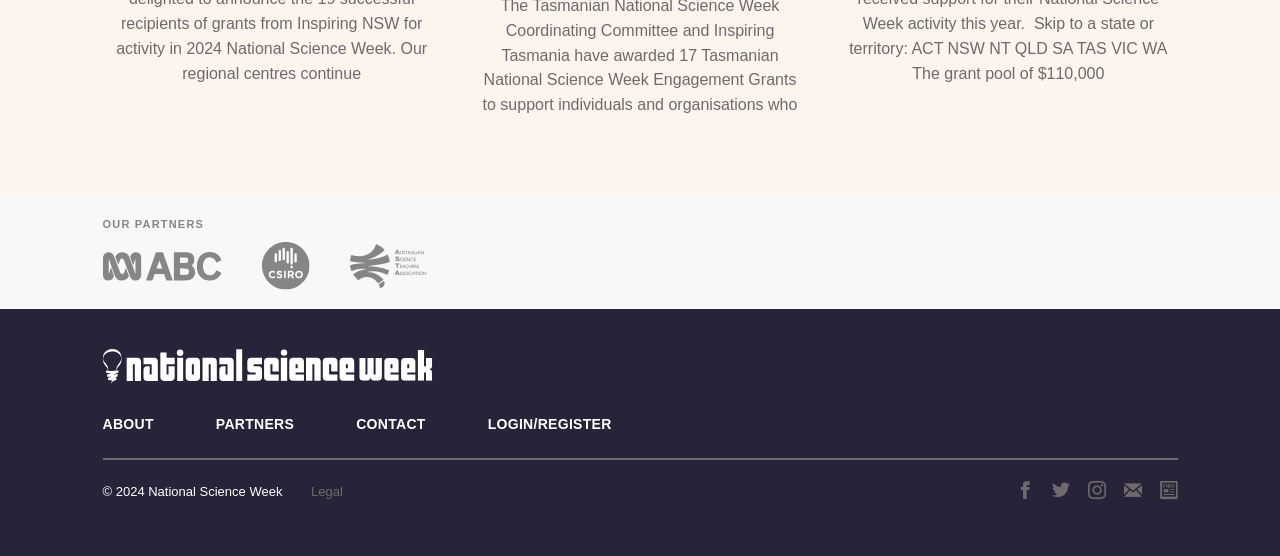Please identify the bounding box coordinates for the region that you need to click to follow this instruction: "login or register".

[0.381, 0.749, 0.478, 0.778]